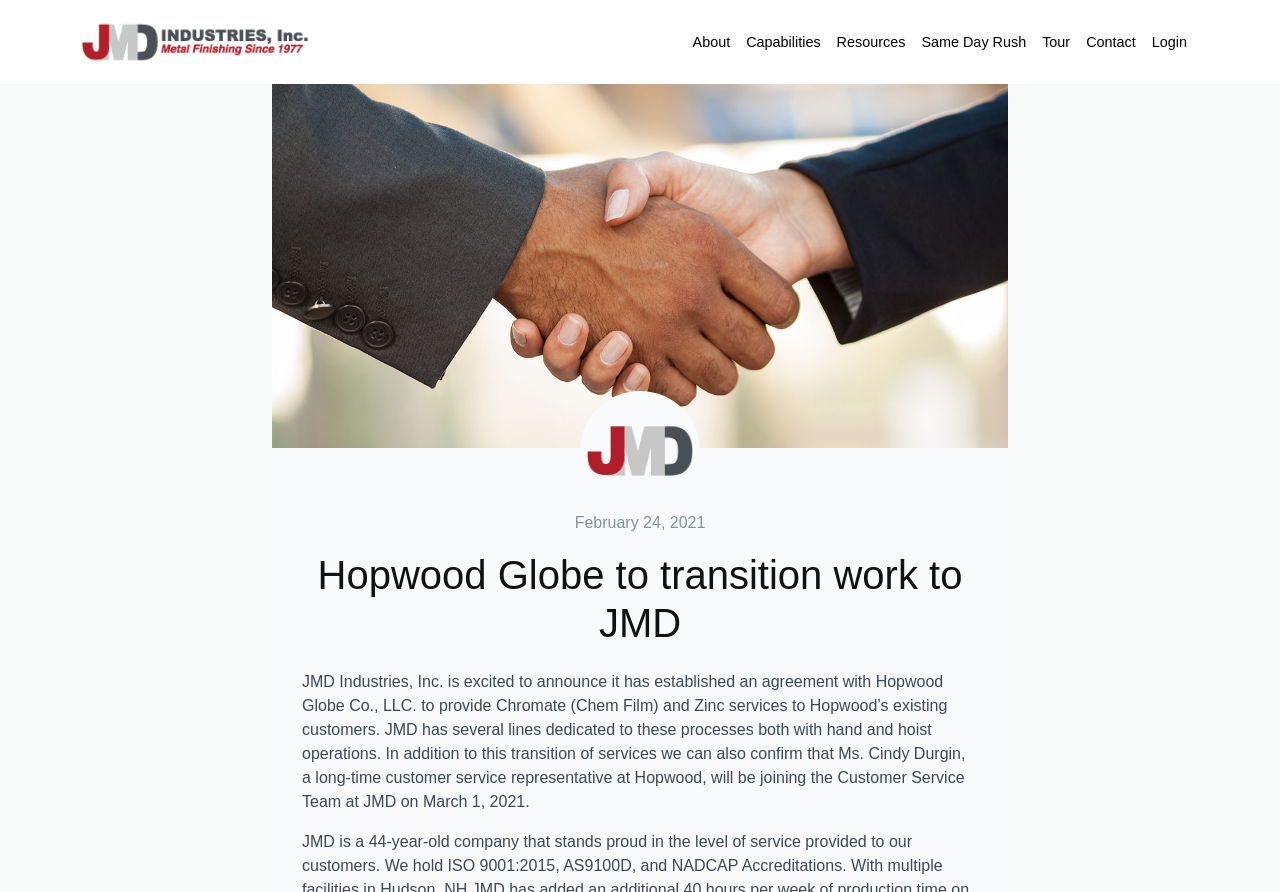Identify the bounding box coordinates of the part that should be clicked to carry out this instruction: "View Capabilities".

[0.577, 0.019, 0.647, 0.069]